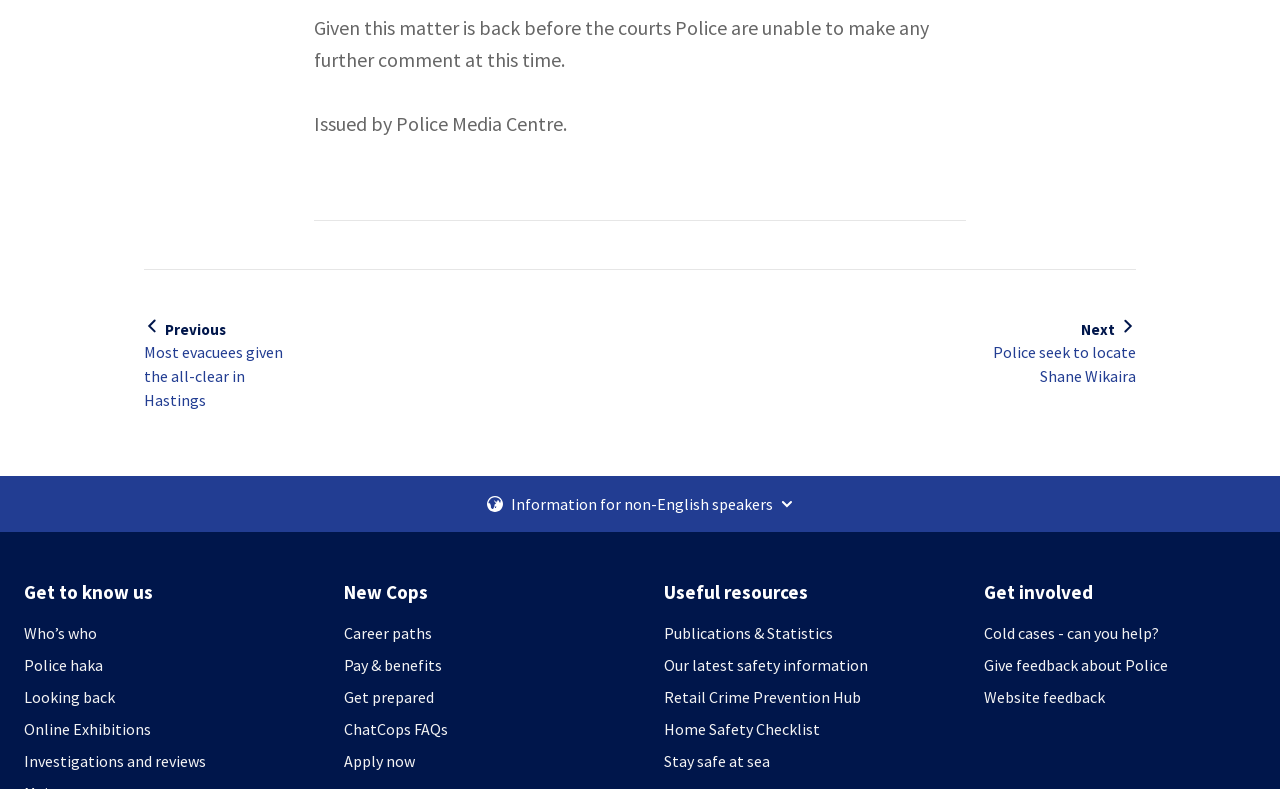What is the purpose of the 'Get to know us' button?
Provide a one-word or short-phrase answer based on the image.

To know about police